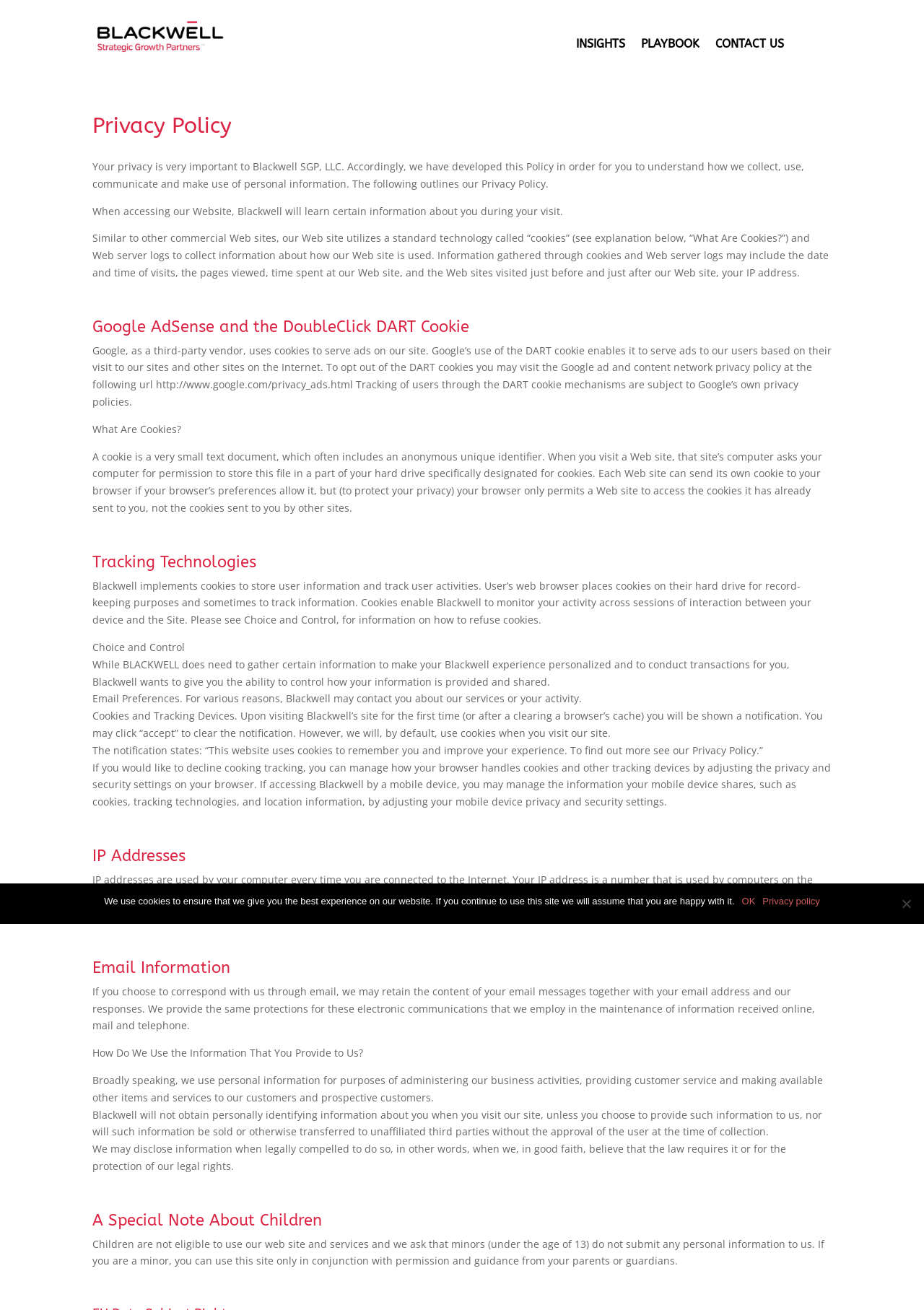Consider the image and give a detailed and elaborate answer to the question: 
What is the minimum age requirement to use Blackwell's website and services?

The minimum age requirement to use Blackwell's website and services is 13 years old, as stated in the 'A Special Note About Children' section of the policy. Children under the age of 13 are not eligible to use the website and services.